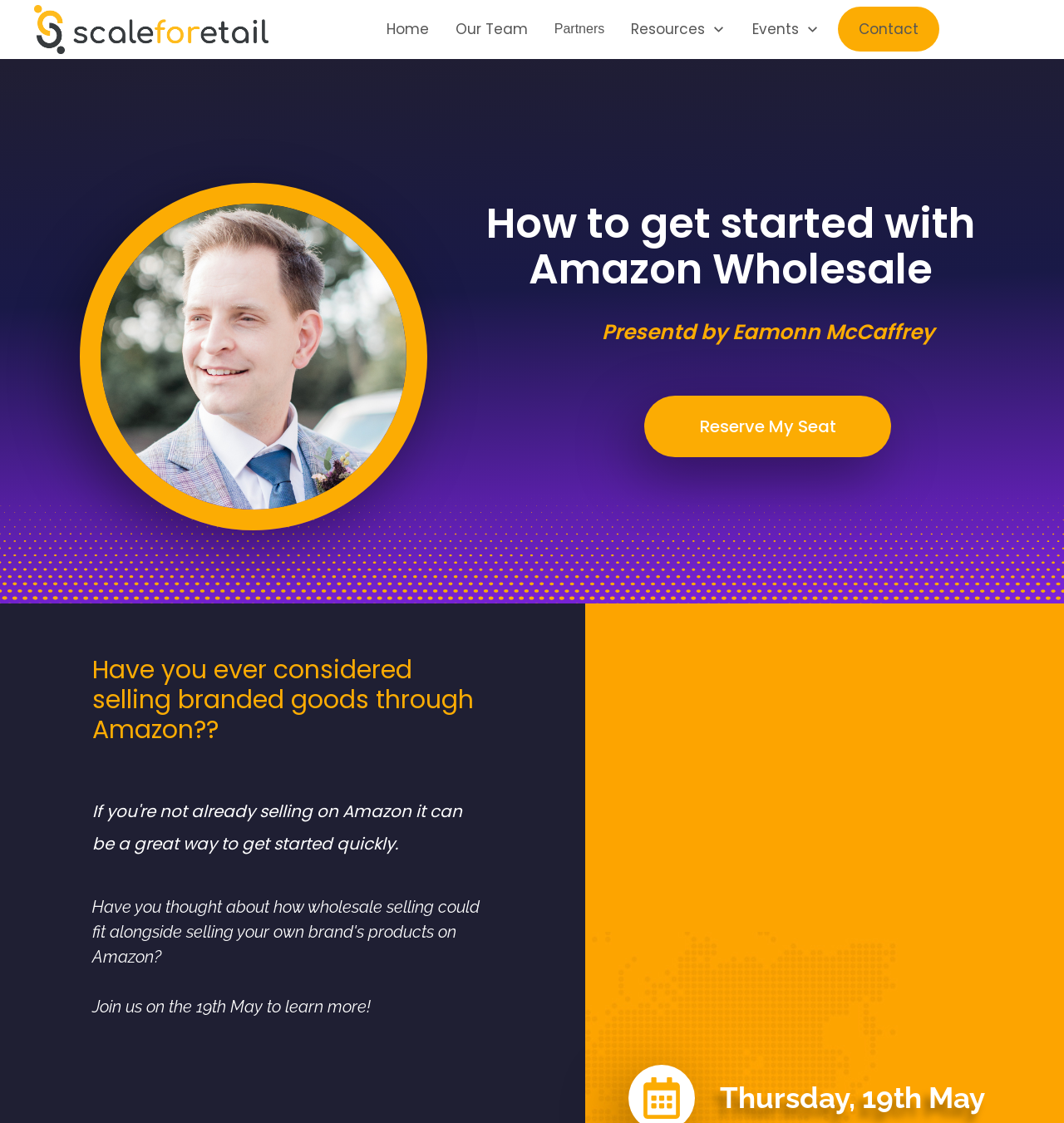Refer to the screenshot and give an in-depth answer to this question: What is the date of the event?

I found the date of the event by looking at the StaticText element with the text 'Thursday, 19th May' located at the bottom of the page.